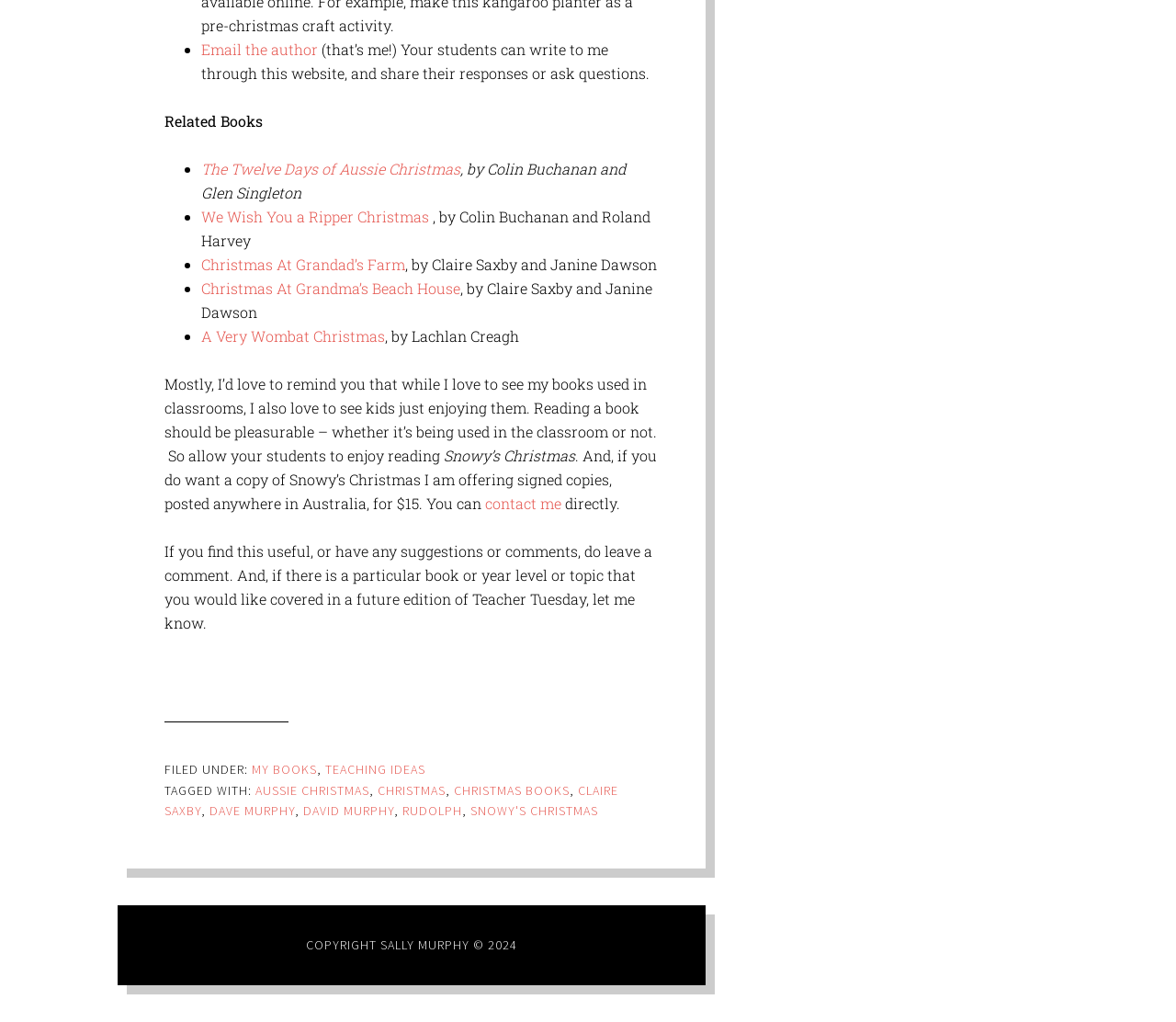Who is the author of the webpage?
Your answer should be a single word or phrase derived from the screenshot.

Sally Murphy